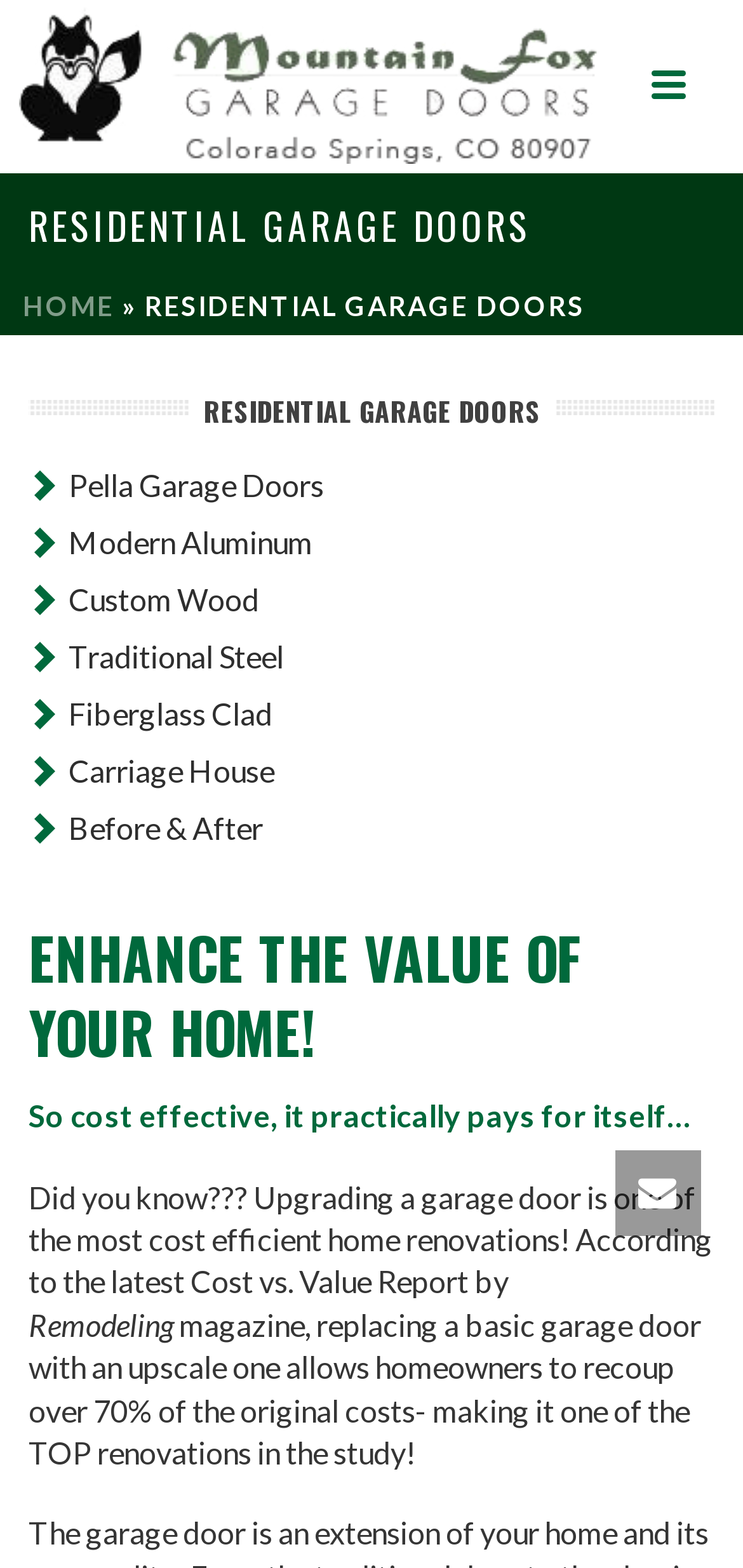Please predict the bounding box coordinates of the element's region where a click is necessary to complete the following instruction: "Explore 'Pella Garage Doors'". The coordinates should be represented by four float numbers between 0 and 1, i.e., [left, top, right, bottom].

[0.092, 0.298, 0.436, 0.321]